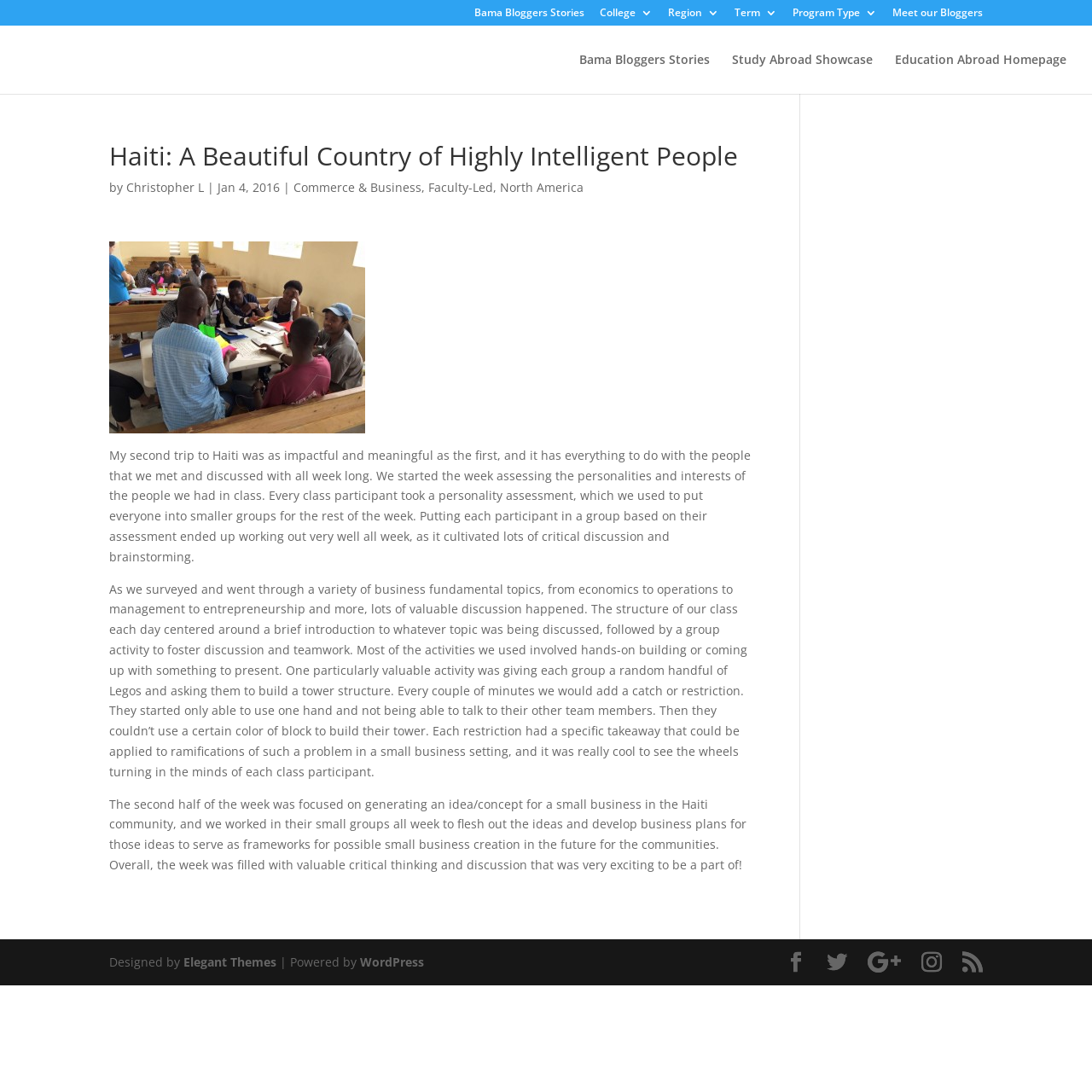Identify the bounding box coordinates of the area you need to click to perform the following instruction: "Search for something".

[0.053, 0.023, 0.953, 0.025]